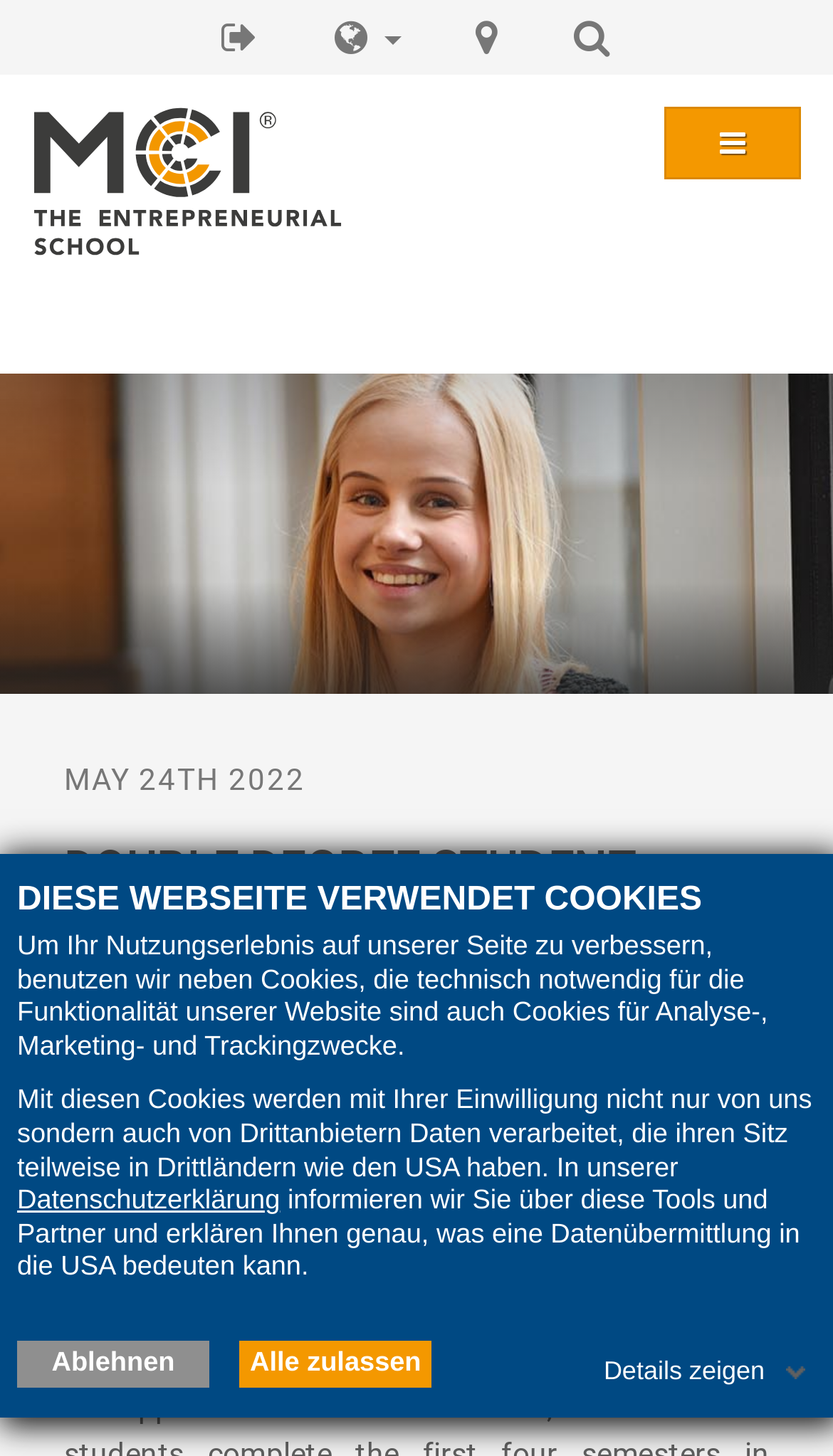Based on the element description: "parent_node: DIESE WEBSEITE VERWENDET COOKIES", identify the bounding box coordinates for this UI element. The coordinates must be four float numbers between 0 and 1, listed as [left, top, right, bottom].

[0.038, 0.886, 0.154, 0.952]